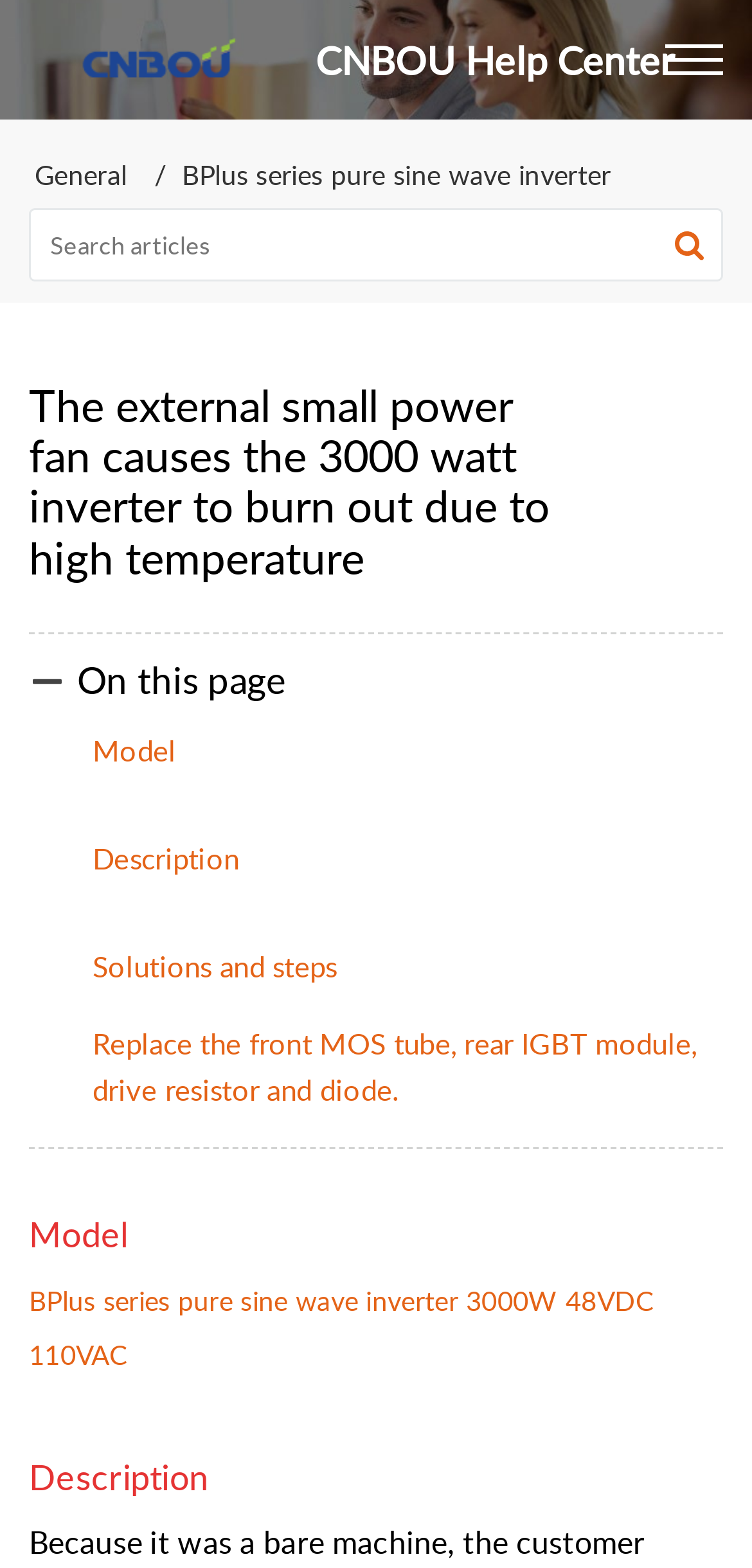What is the purpose of the search bar?
Using the image as a reference, answer the question in detail.

The textbox 'Search articles' and the button 'search' suggest that the purpose of the search bar is to search for articles within the help center.